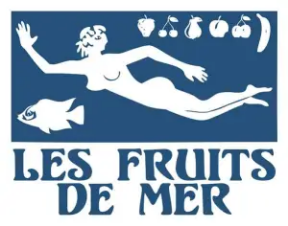What is the figure doing in the logo?
Based on the visual content, answer with a single word or a brief phrase.

swimming